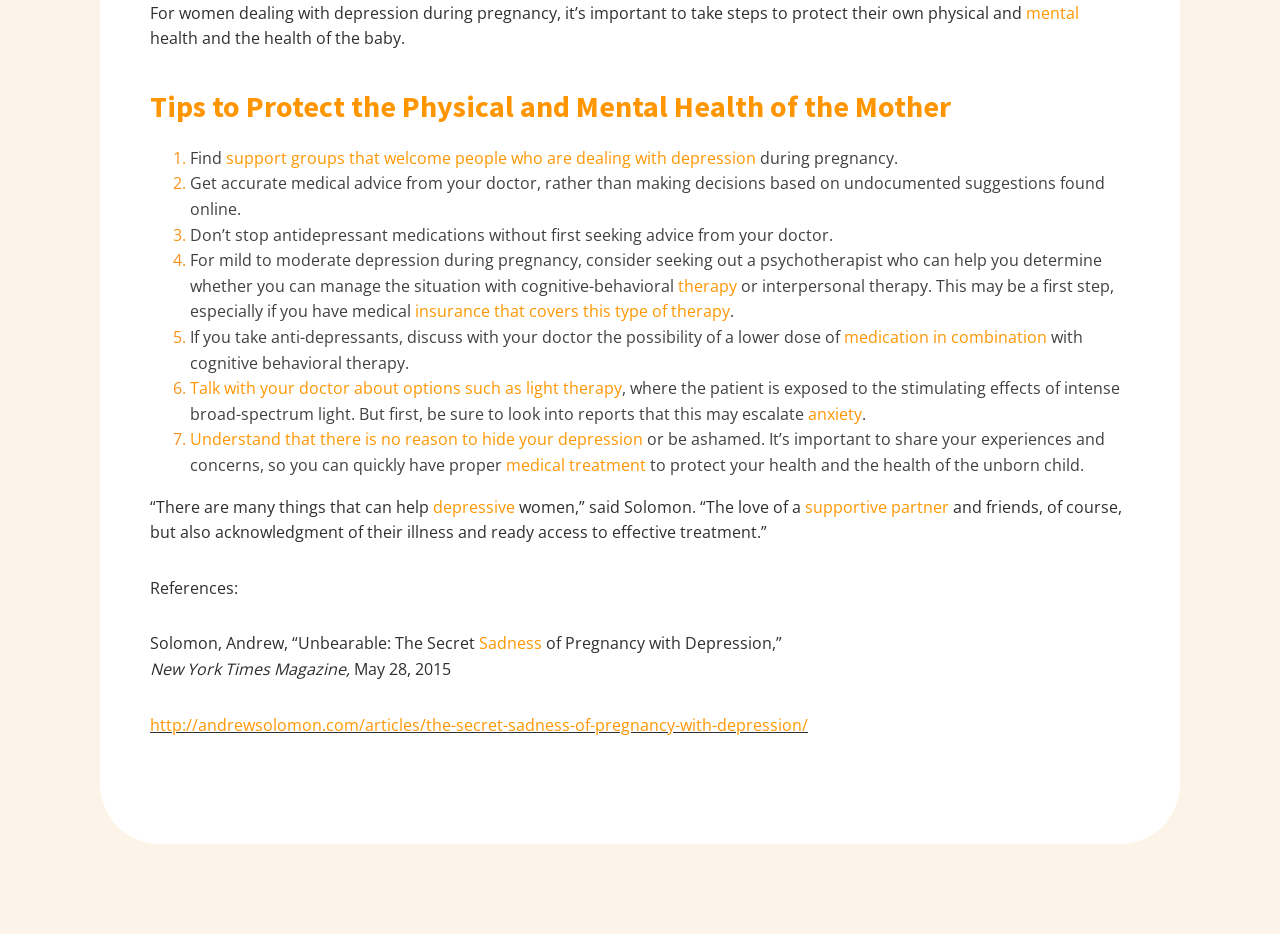Can you identify the bounding box coordinates of the clickable region needed to carry out this instruction: 'Visit the webpage 'http://andrewsolomon.com/articles/the-secret-sadness-of-pregnancy-with-depression/''? The coordinates should be four float numbers within the range of 0 to 1, stated as [left, top, right, bottom].

[0.117, 0.764, 0.631, 0.787]